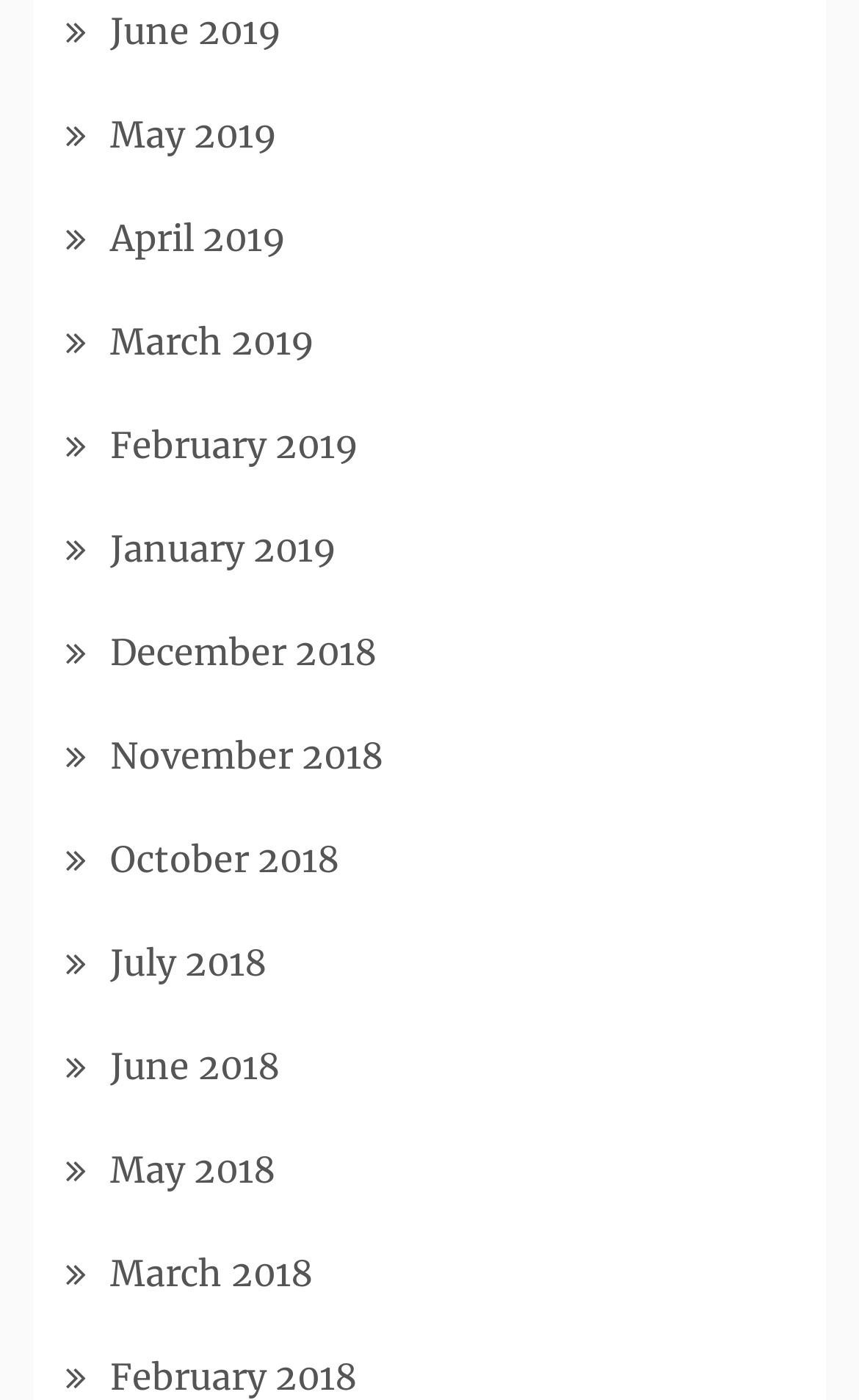What is the earliest month listed?
Refer to the screenshot and deliver a thorough answer to the question presented.

By examining the list of links, I found that the earliest month listed is February 2018, which is located at the bottom of the list with a bounding box coordinate of [0.128, 0.967, 0.415, 0.999].